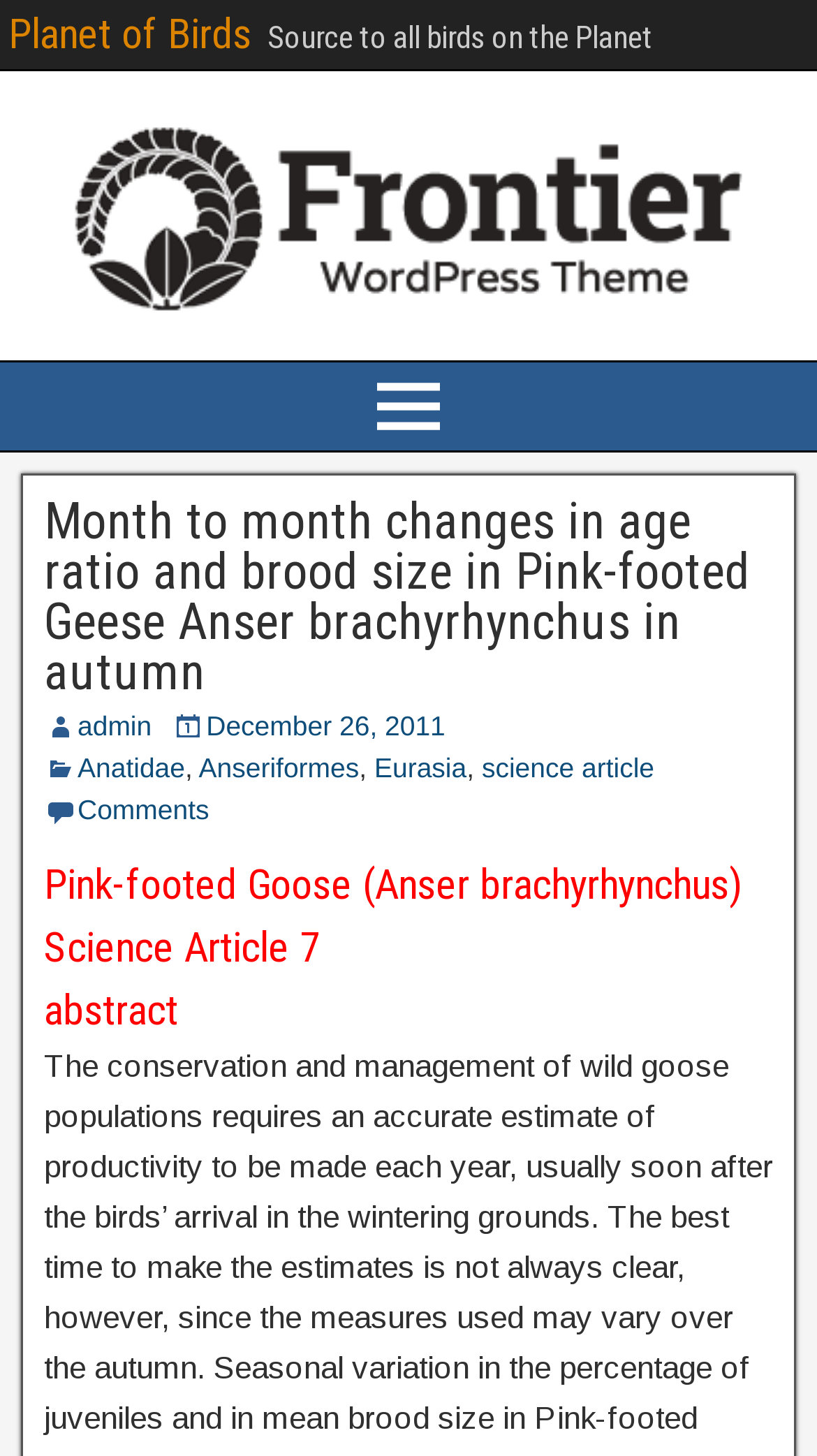Point out the bounding box coordinates of the section to click in order to follow this instruction: "check comments".

[0.095, 0.545, 0.256, 0.567]